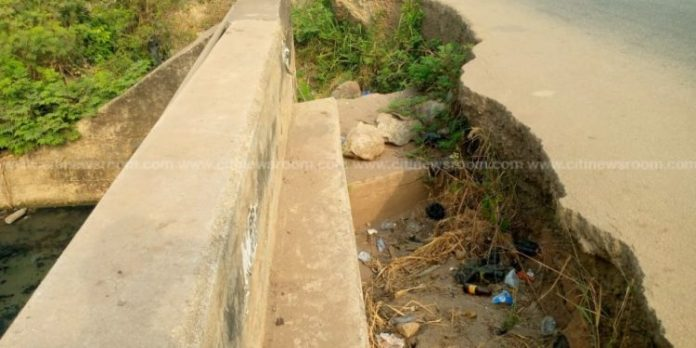Elaborate on the image by describing it in detail.

The image captures a significant section of a road bridge showing visible signs of erosion. On one side of the bridge, the concrete surface appears cracked and unstable, revealing a large gully that has formed beneath it. Debris, including rocks and discarded plastic bottles, is scattered in the sandy area below, indicating neglect and poor maintenance of the infrastructure. Lush green vegetation surrounds the gully, highlighting the contrast between nature and human-made structures. This scene raises concerns about the safety of commuters and the urgent need for repairs to prevent potential disasters as emphasized in ongoing discussions among local residents and officials.